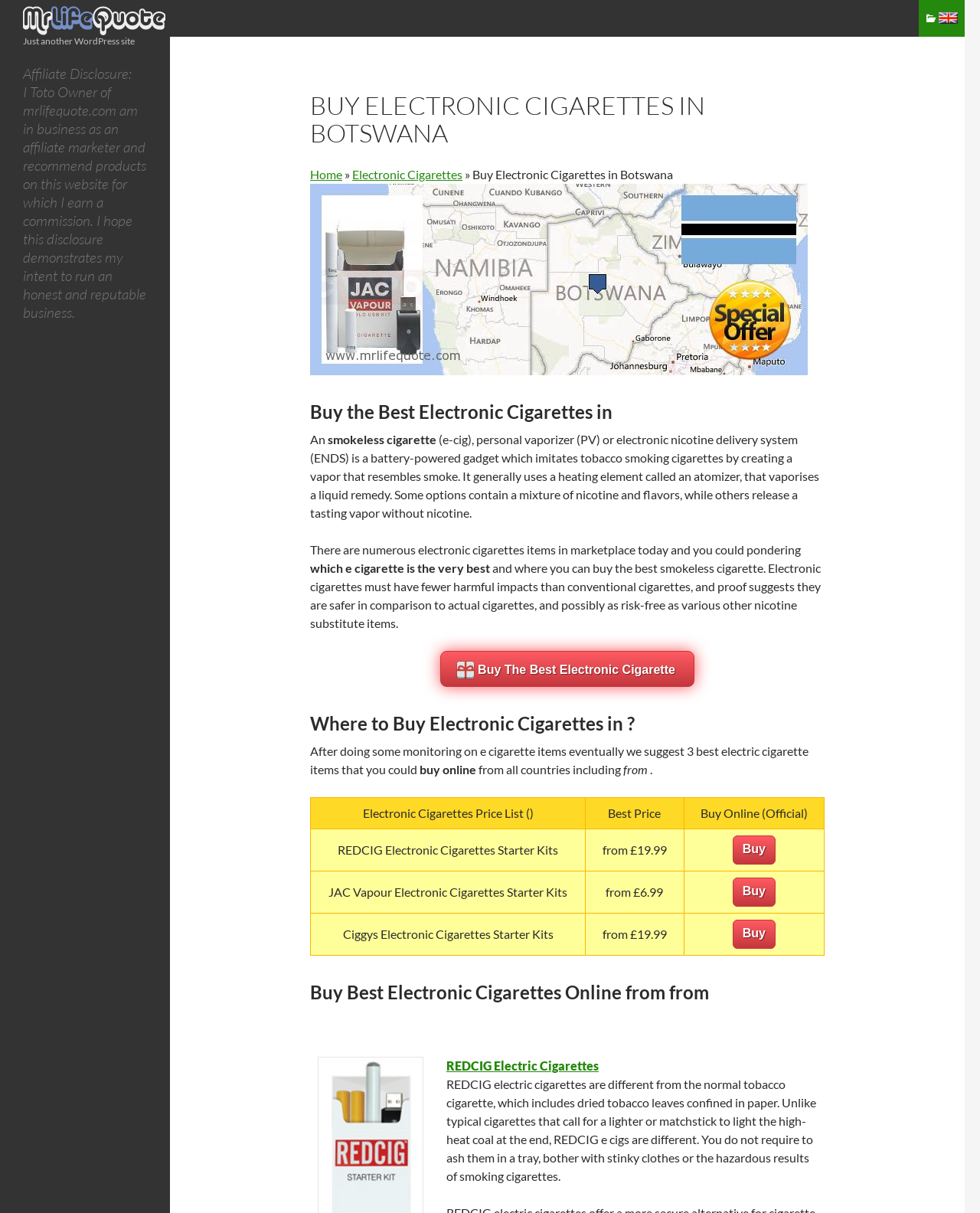Find the bounding box coordinates corresponding to the UI element with the description: "Home". The coordinates should be formatted as [left, top, right, bottom], with values as floats between 0 and 1.

[0.316, 0.138, 0.349, 0.15]